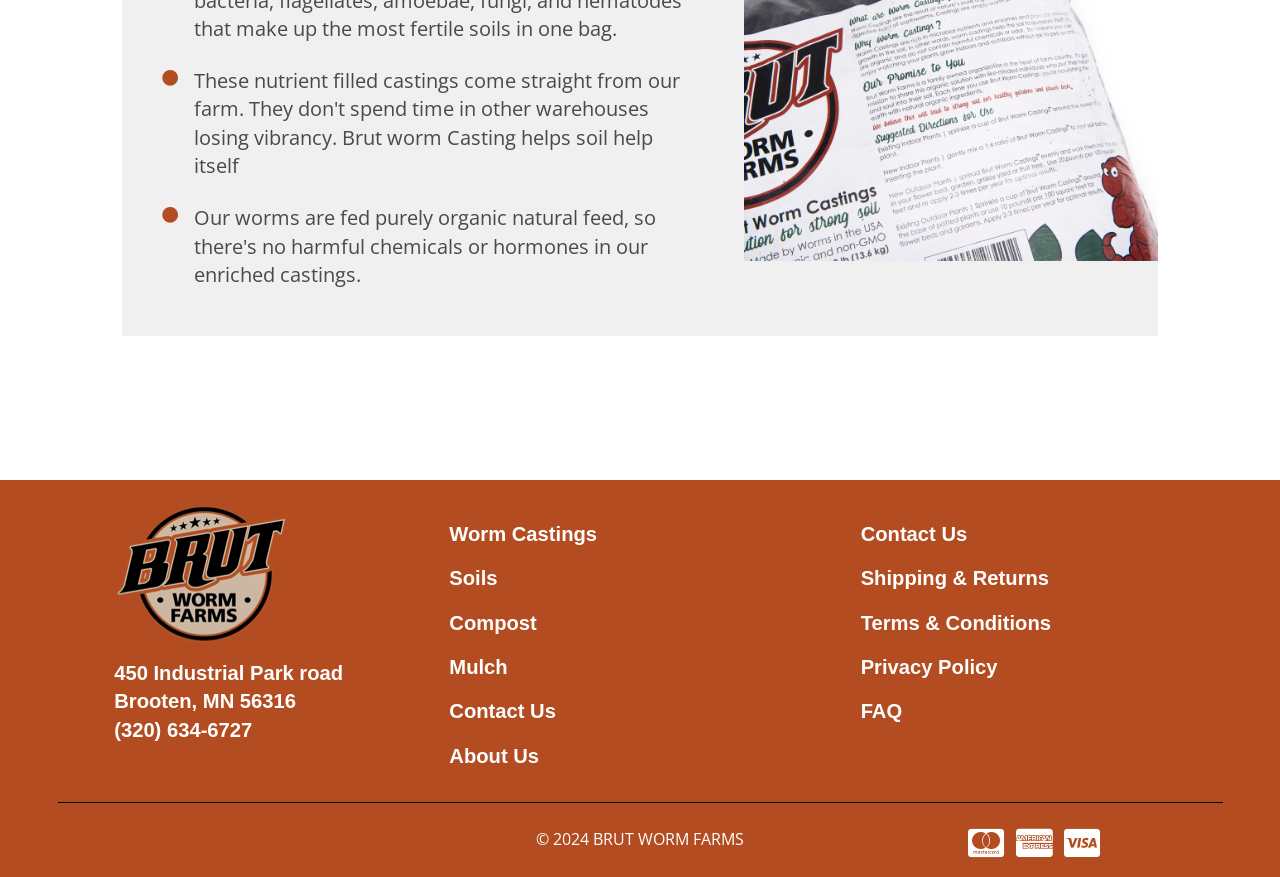Kindly determine the bounding box coordinates of the area that needs to be clicked to fulfill this instruction: "Log in to your account".

None